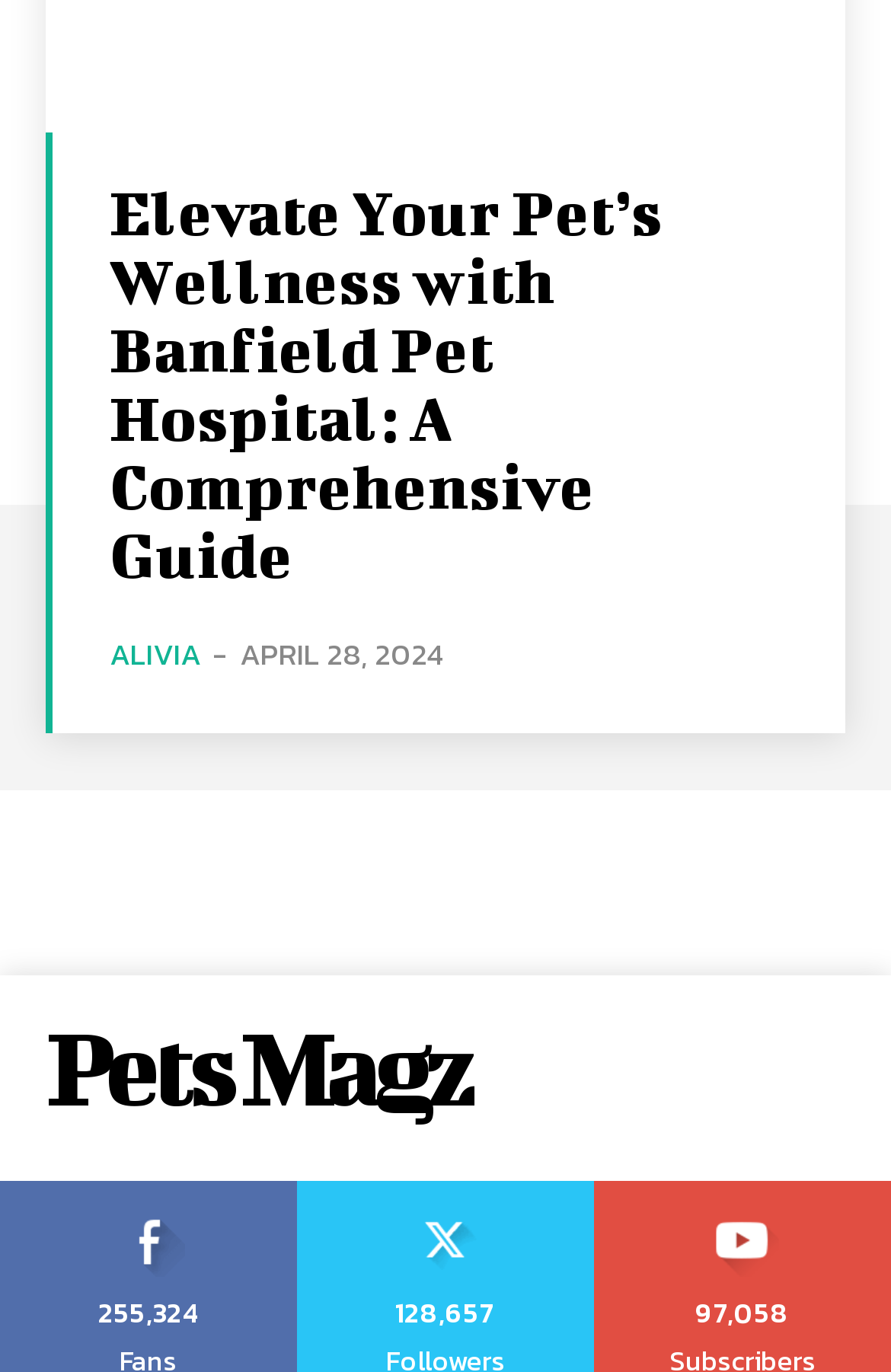Respond with a single word or phrase for the following question: 
How many followers does the 'Pets Magz' have?

97,058